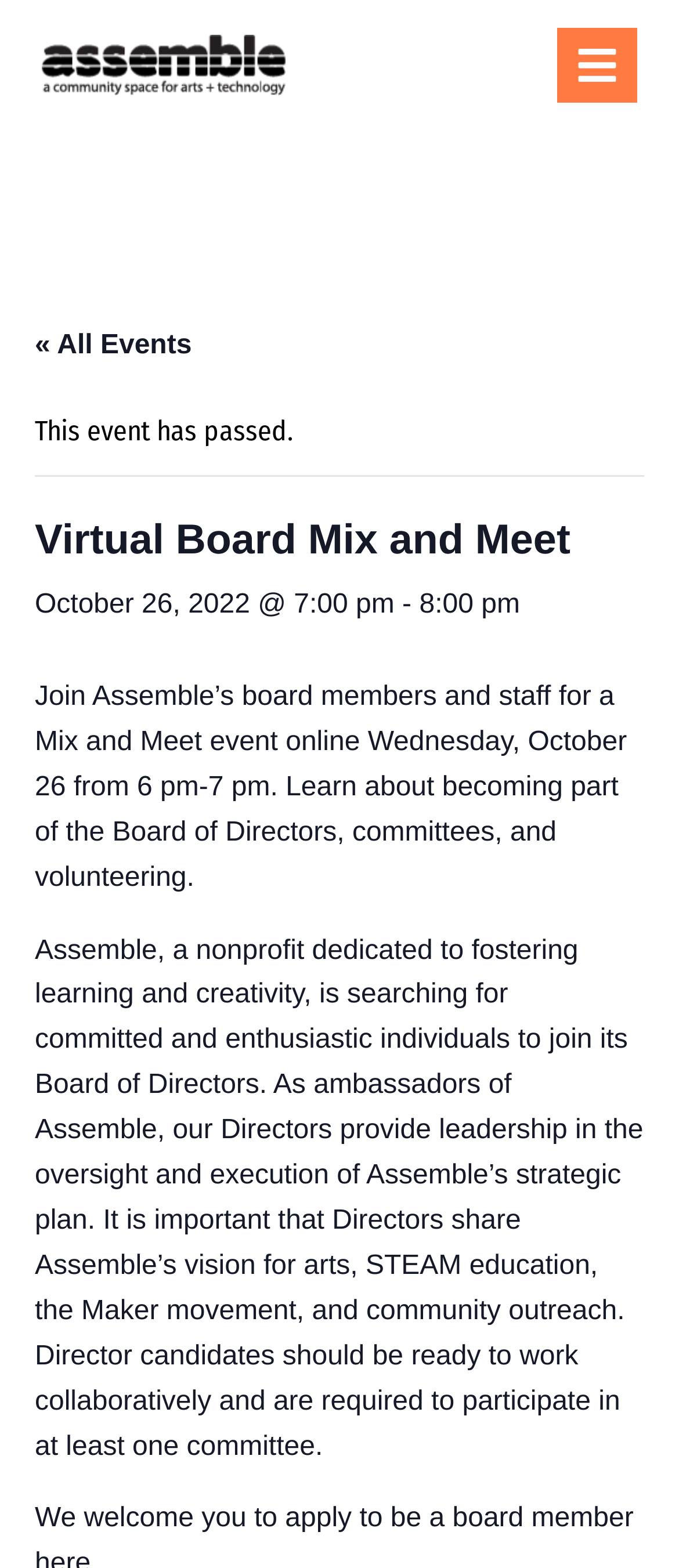Give a one-word or short-phrase answer to the following question: 
How can one participate in Assemble?

By joining a committee